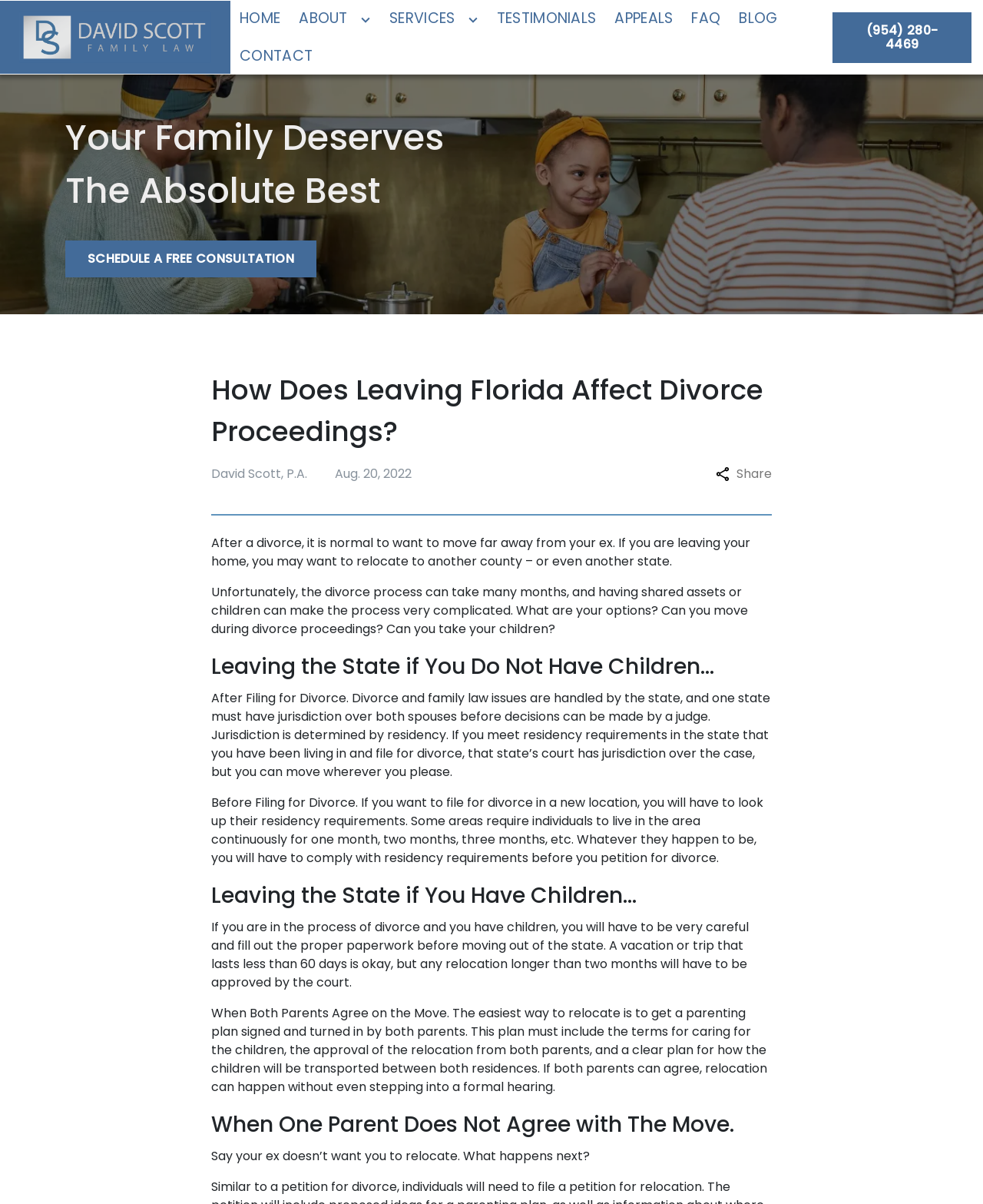Please predict the bounding box coordinates (top-left x, top-left y, bottom-right x, bottom-right y) for the UI element in the screenshot that fits the description: Copy link

[0.712, 0.511, 0.838, 0.539]